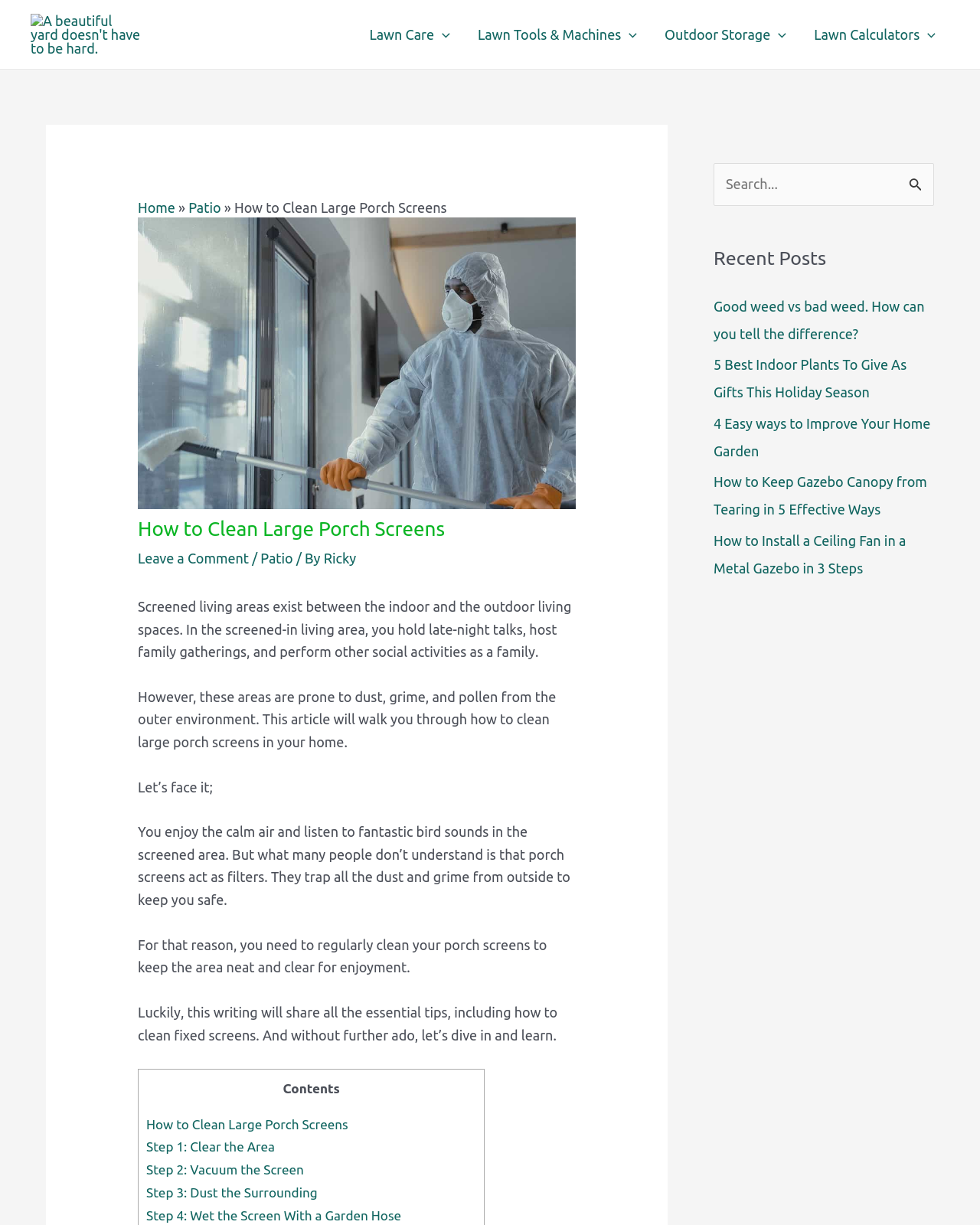What type of activities can be done in a screened-in living area?
Provide a fully detailed and comprehensive answer to the question.

The webpage mentions that screened-in living areas are used for social activities such as late-night talks, family gatherings, and other social events. This suggests that these areas are designed for socializing and spending time with family and friends.